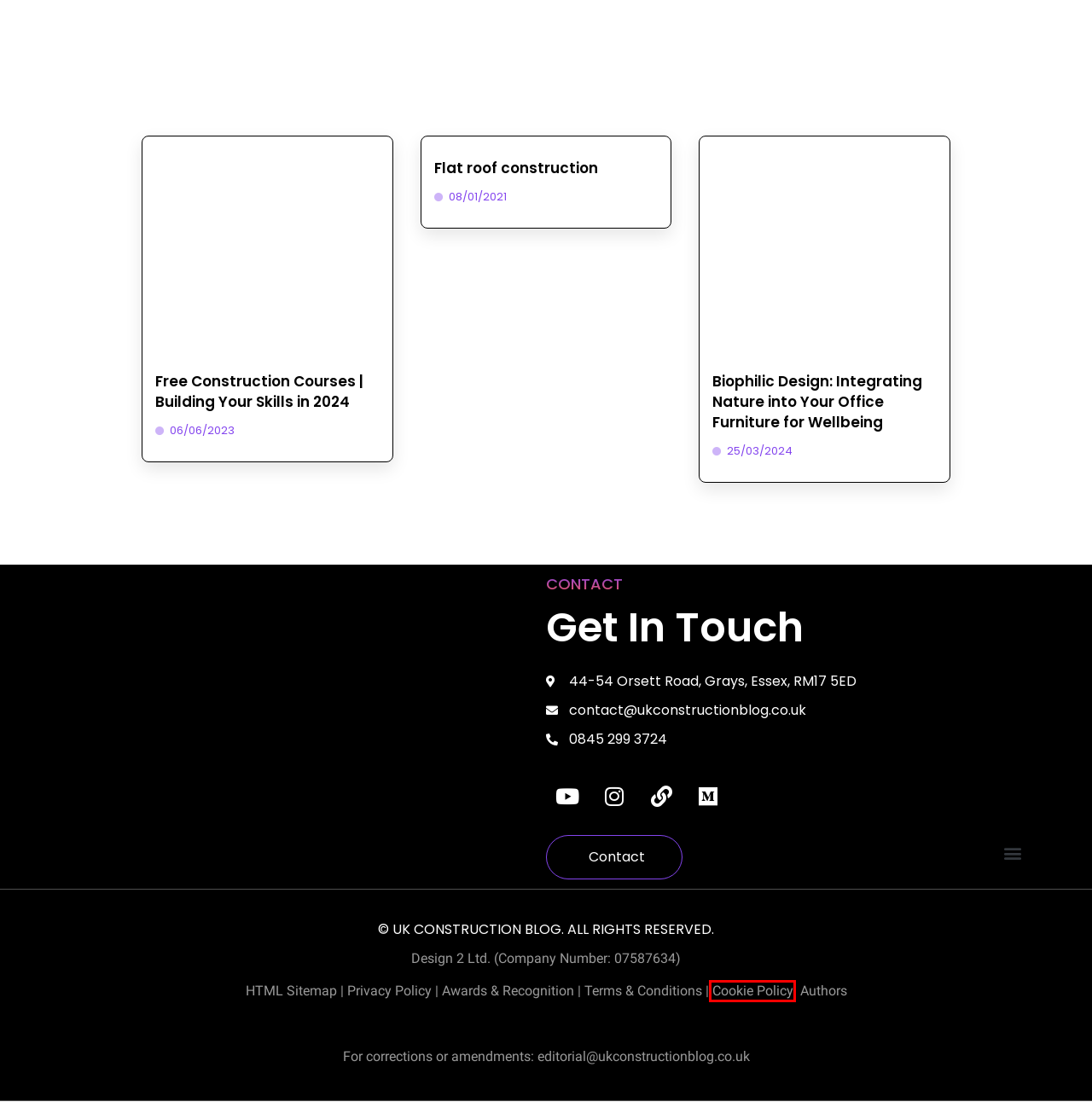Examine the screenshot of the webpage, which includes a red bounding box around an element. Choose the best matching webpage description for the page that will be displayed after clicking the element inside the red bounding box. Here are the candidates:
A. Free Construction Courses | Building Your Skills in 2024 - UK Construction Blog
B. Our Team - UK Construction Blog
C. Cookie Policy - UK Construction Blog
D. Flat roof construction - UK Construction Blog
E. HTML Sitemap - UK Construction Blog
F. Biophilic Design: Integrating Nature into Your Office Furniture for Wellbeing - UK Construction Blog
G. Privacy Policy - UK Construction Blog
H. Terms & Conditions - UK Construction Blog

C